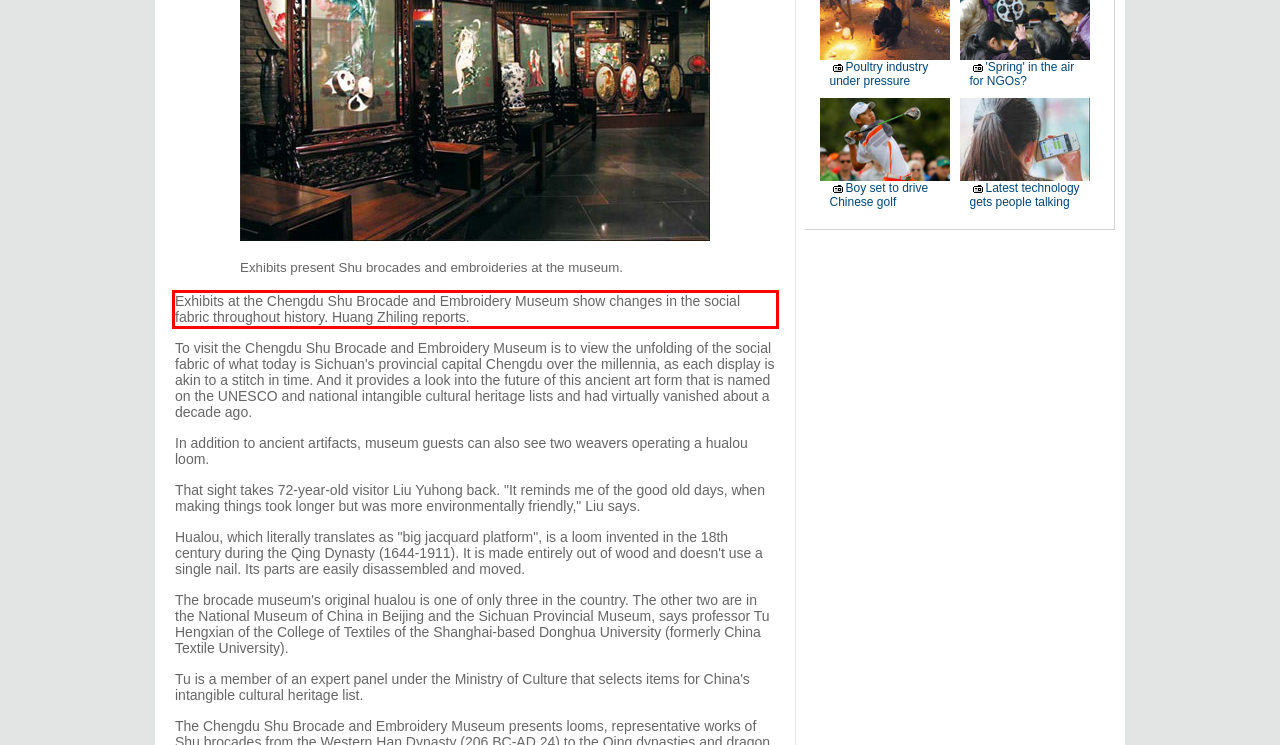Given a webpage screenshot, identify the text inside the red bounding box using OCR and extract it.

Exhibits at the Chengdu Shu Brocade and Embroidery Museum show changes in the social fabric throughout history. Huang Zhiling reports.